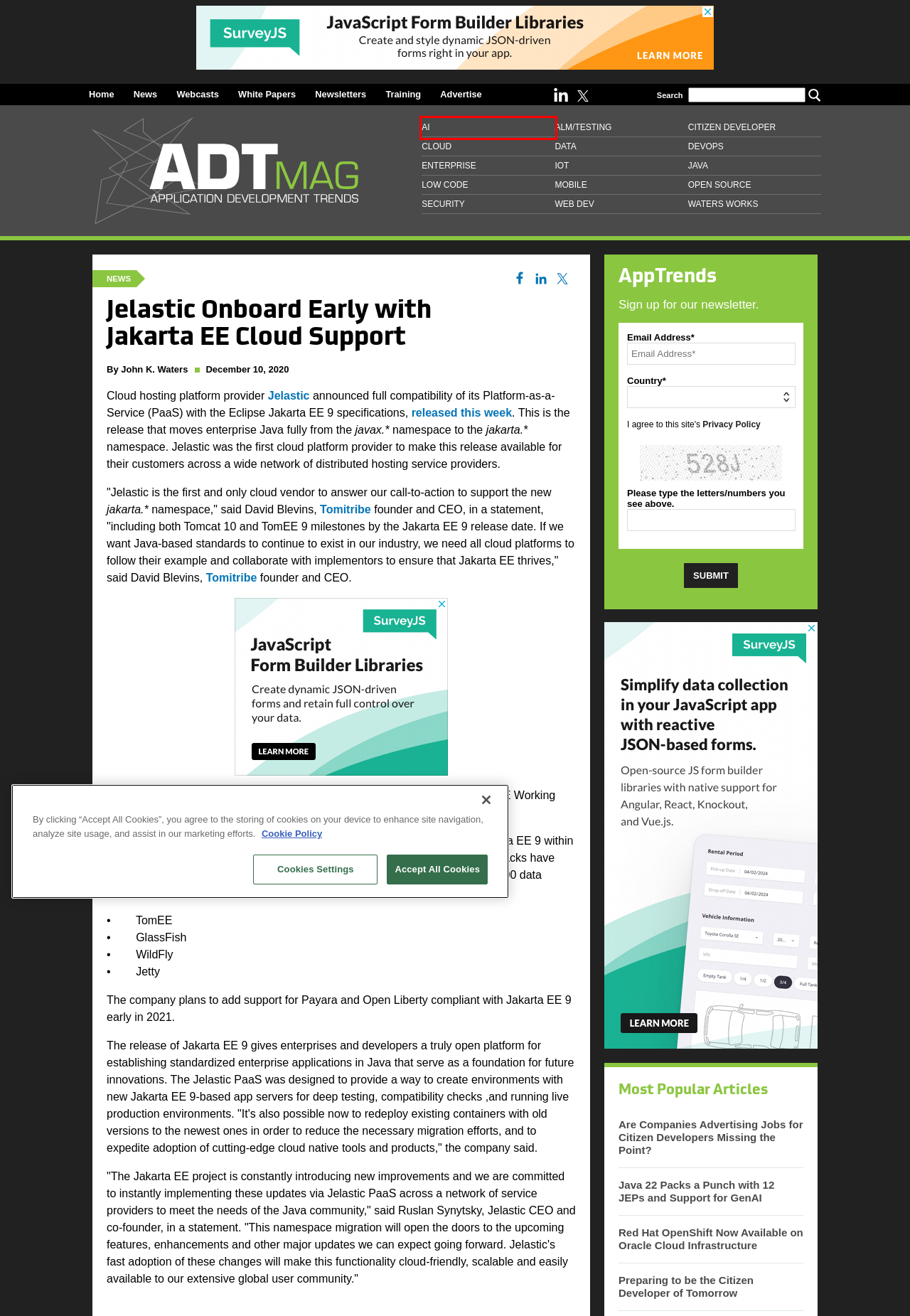You’re provided with a screenshot of a webpage that has a red bounding box around an element. Choose the best matching webpage description for the new page after clicking the element in the red box. The options are:
A. 1105 Media Privacy Policy -- 1105 Media
B. Enteprise Development News -- ADTmag
C. Internet of Things (IoT) Development News and More -- ADTmag
D. Jakarta EE 9 Released -- ADTmag
E. AI Developer News and More -- ADTmag
F. Cloud Computing News for Developers -- ADTmag
G. DevOps -- ADTmag
H. Tomitribe Apache Support

E